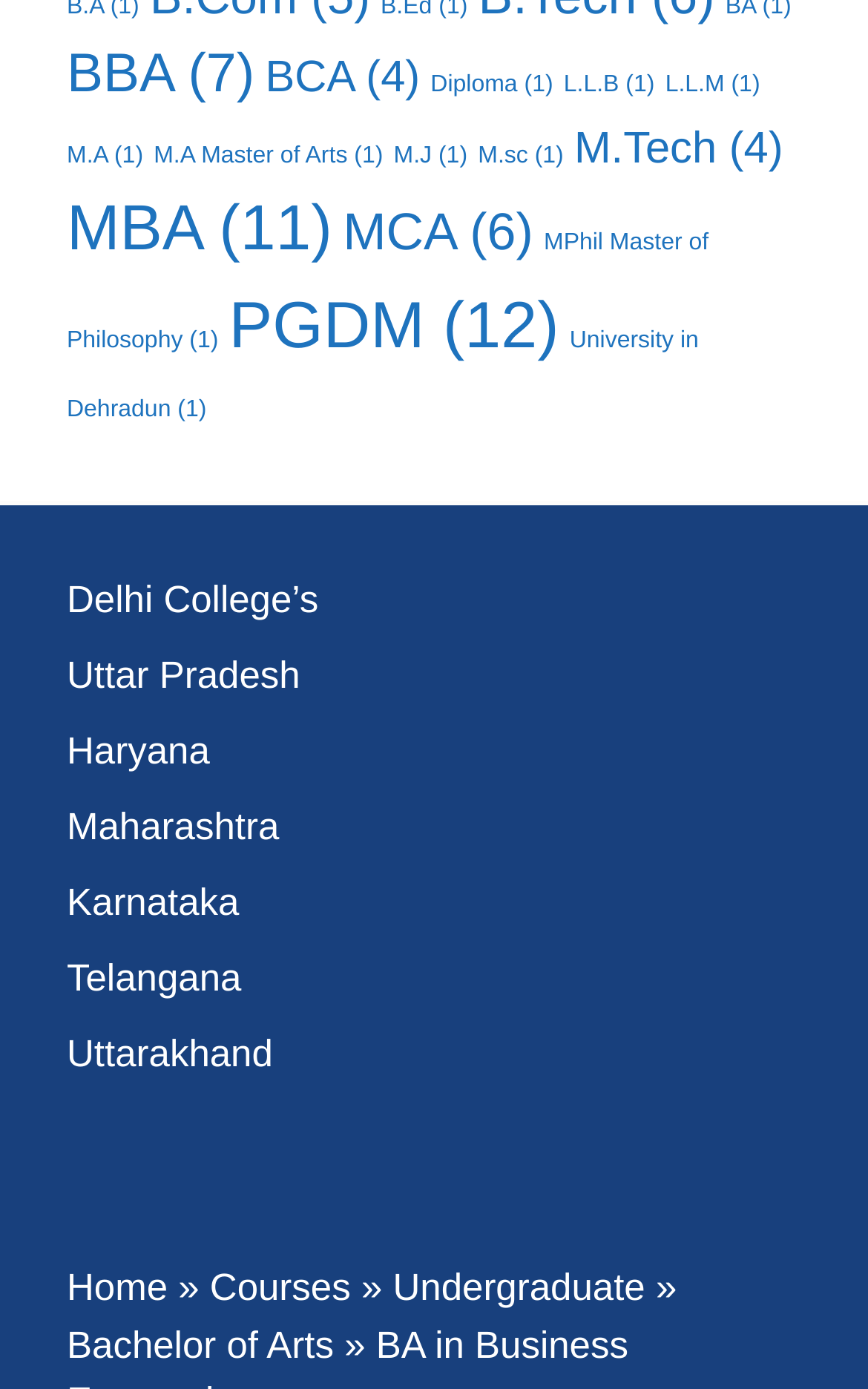Find the bounding box coordinates for the element described here: "Home".

[0.077, 0.913, 0.193, 0.943]